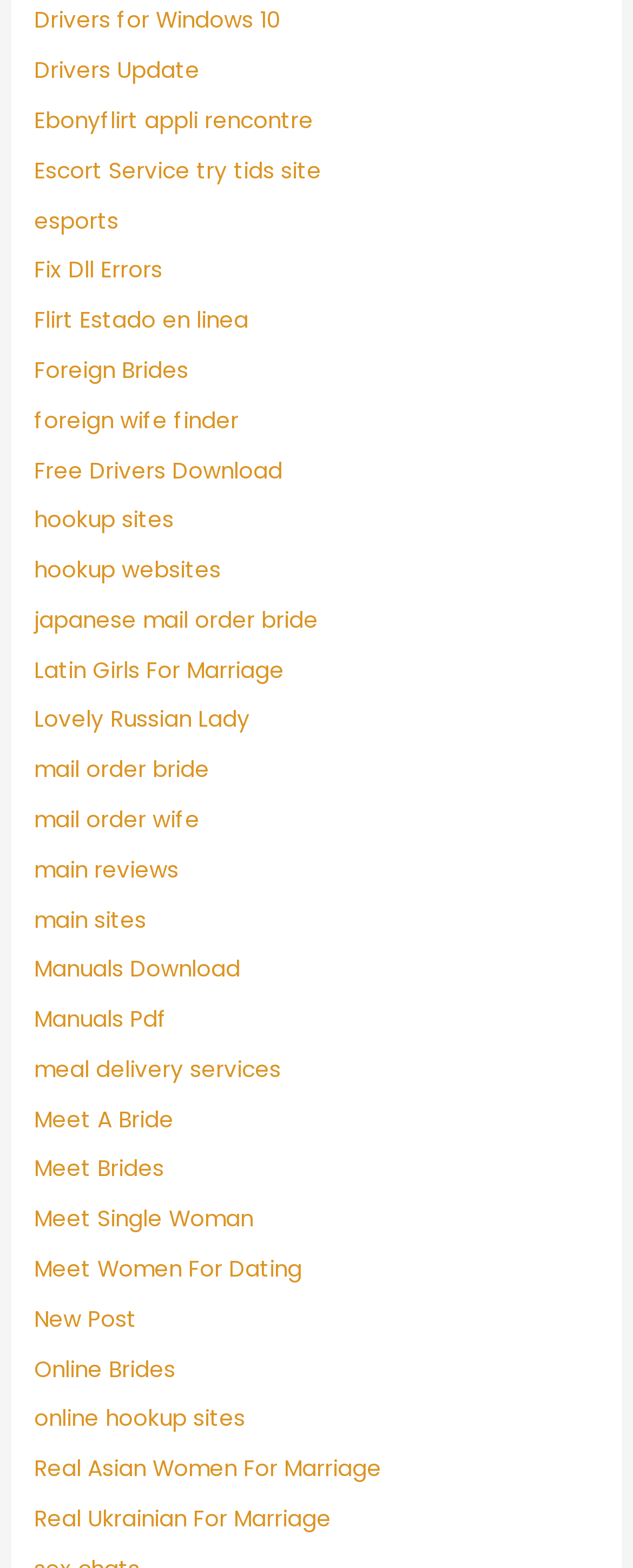Specify the bounding box coordinates of the area to click in order to follow the given instruction: "Go to 'Real Ukrainian For Marriage'."

[0.054, 0.959, 0.523, 0.979]